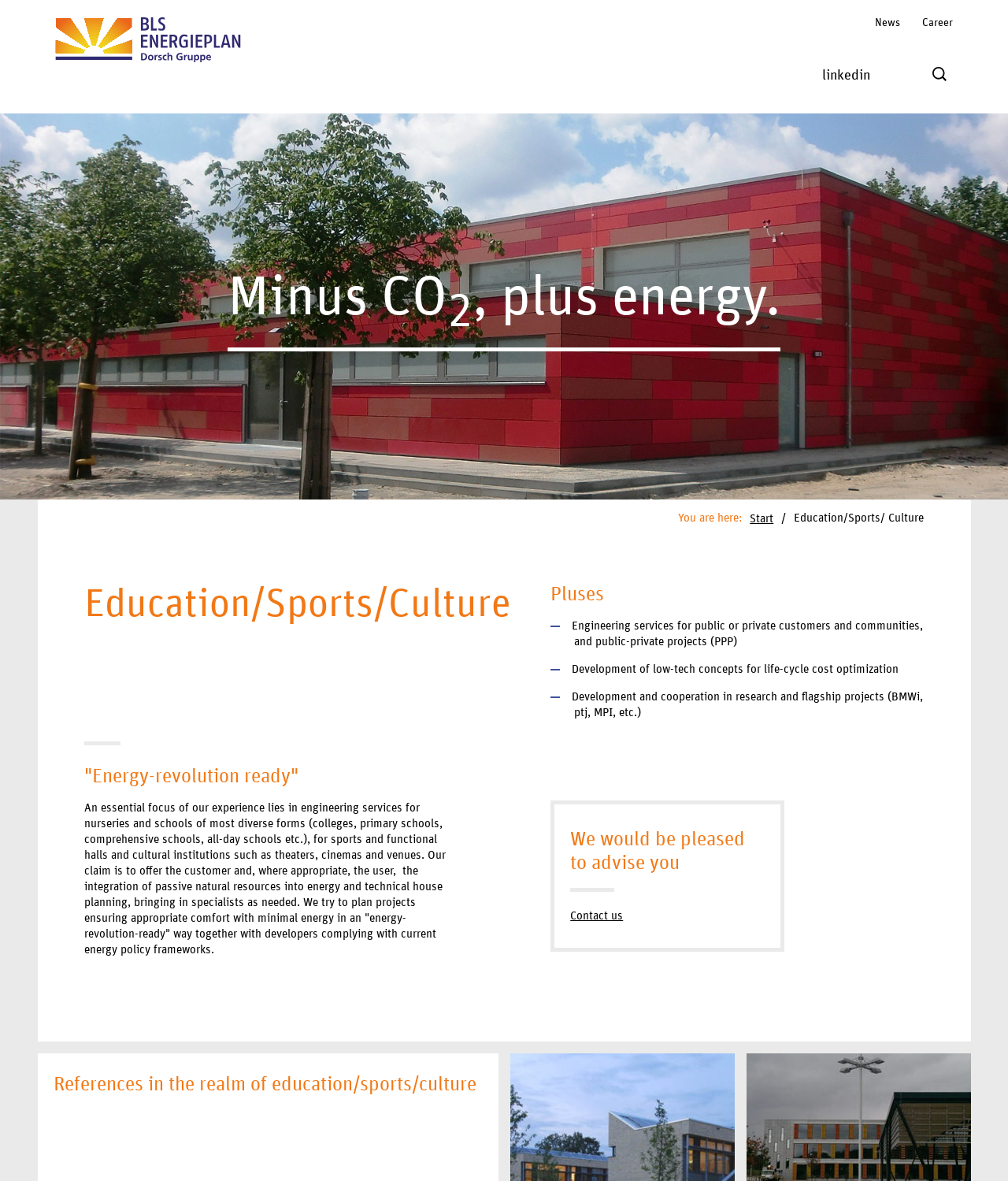What is the purpose of the company's engineering services?
From the image, respond with a single word or phrase.

To offer comfort with minimal energy